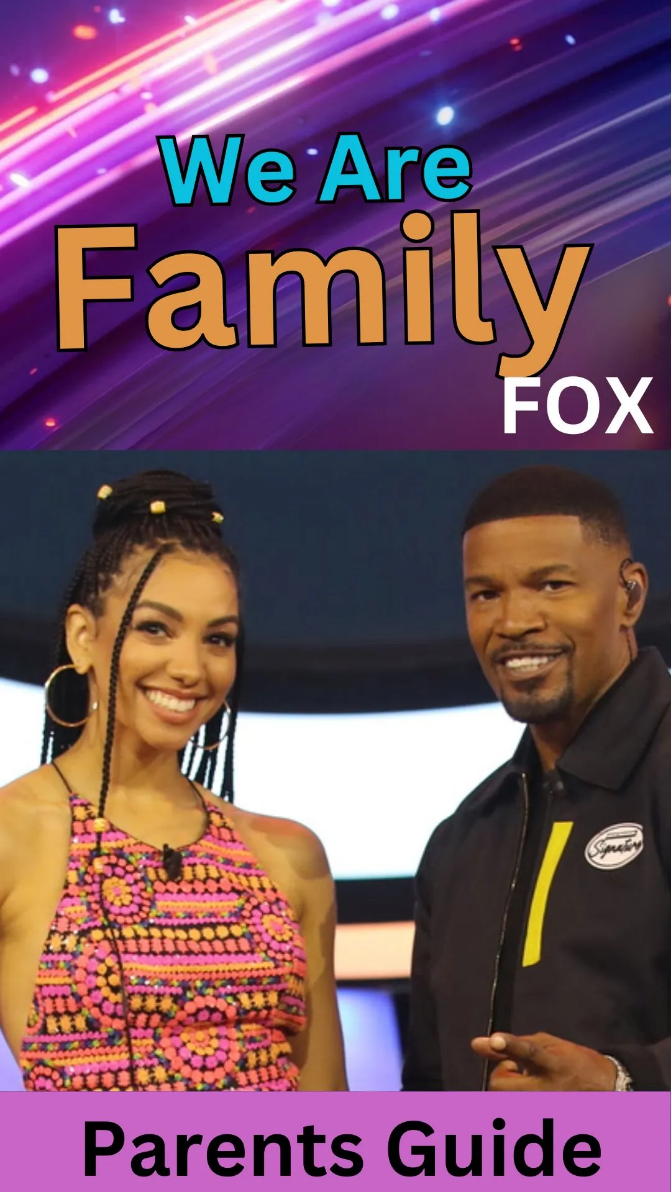What is the purpose of the 'Parents Guide' section?
Using the image as a reference, answer the question with a short word or phrase.

Guiding parents